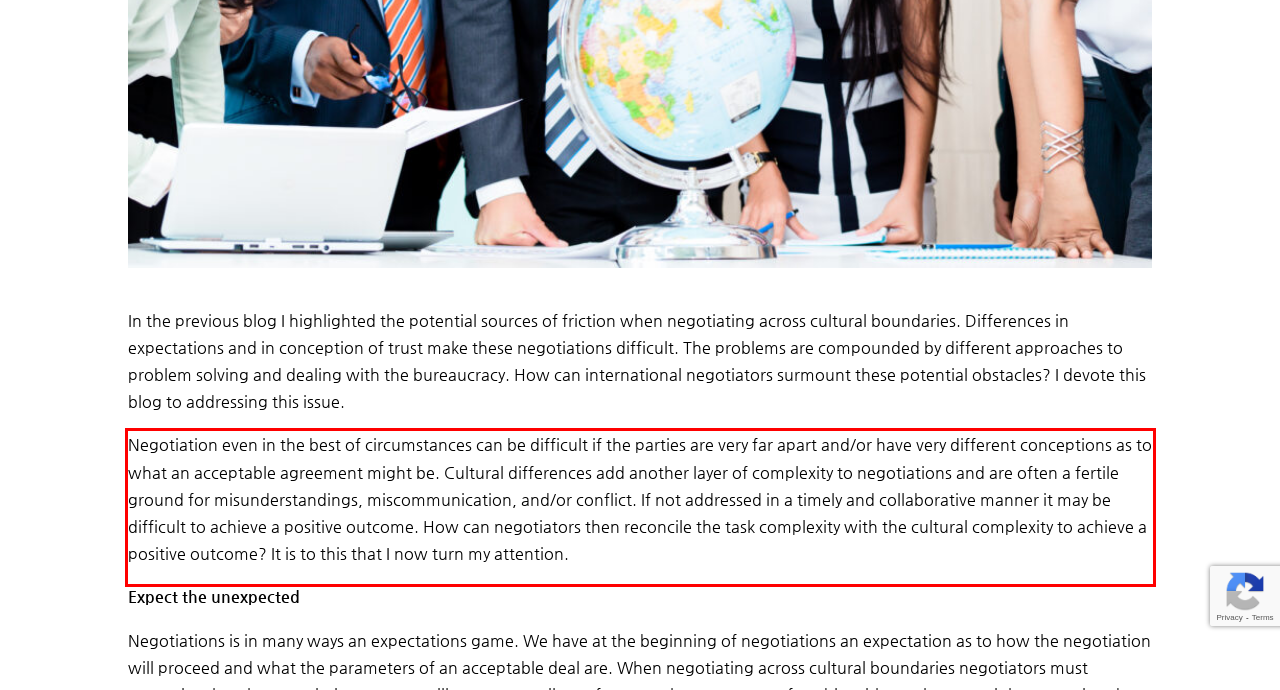You have a webpage screenshot with a red rectangle surrounding a UI element. Extract the text content from within this red bounding box.

Negotiation even in the best of circumstances can be difficult if the parties are very far apart and/or have very different conceptions as to what an acceptable agreement might be. Cultural differences add another layer of complexity to negotiations and are often a fertile ground for misunderstandings, miscommunication, and/or conflict. If not addressed in a timely and collaborative manner it may be difficult to achieve a positive outcome. How can negotiators then reconcile the task complexity with the cultural complexity to achieve a positive outcome? It is to this that I now turn my attention.